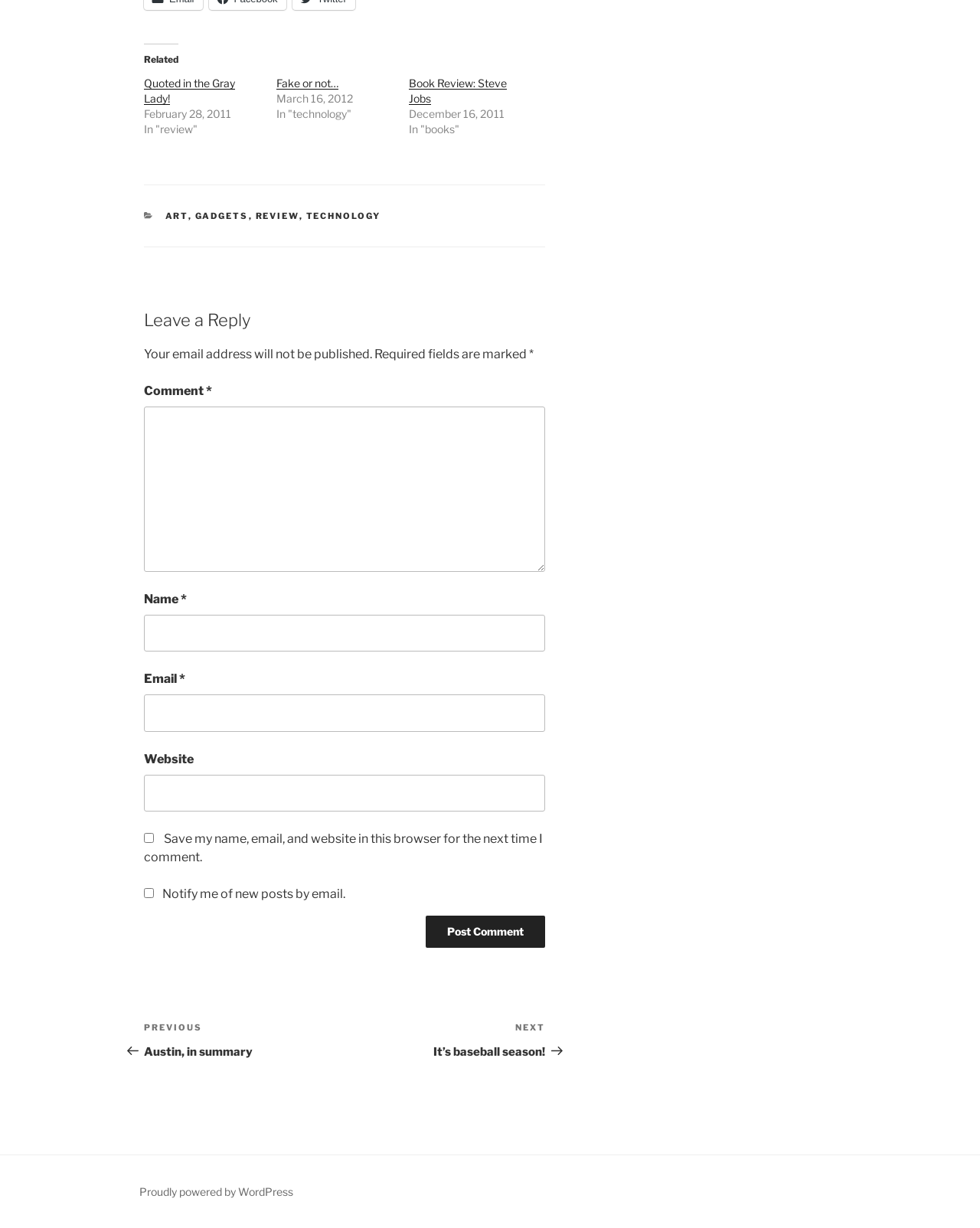Show me the bounding box coordinates of the clickable region to achieve the task as per the instruction: "Click the 'Donate' button".

None